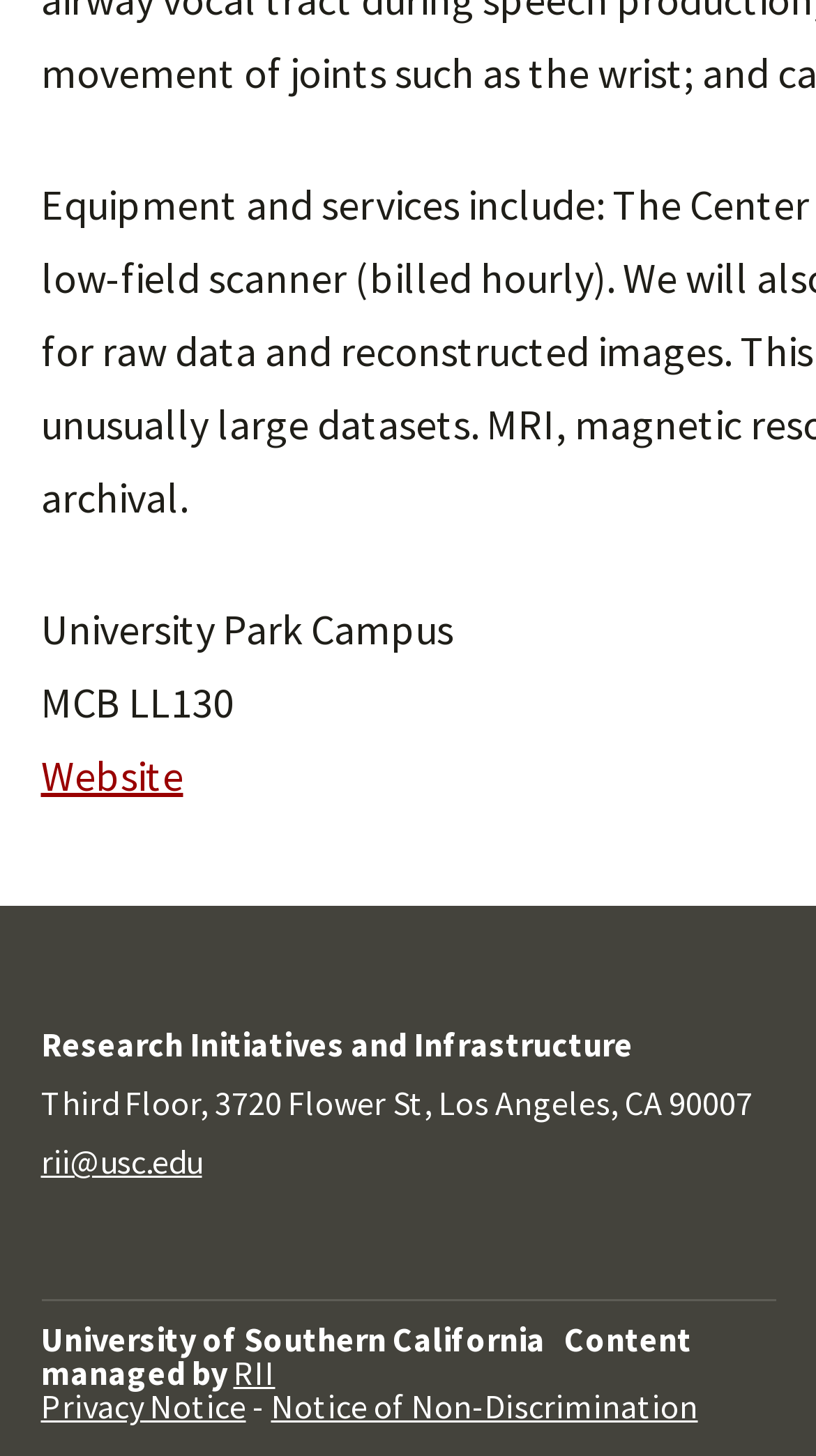Find the bounding box coordinates corresponding to the UI element with the description: "Notice of Non-Discrimination". The coordinates should be formatted as [left, top, right, bottom], with values as floats between 0 and 1.

[0.332, 0.952, 0.855, 0.981]